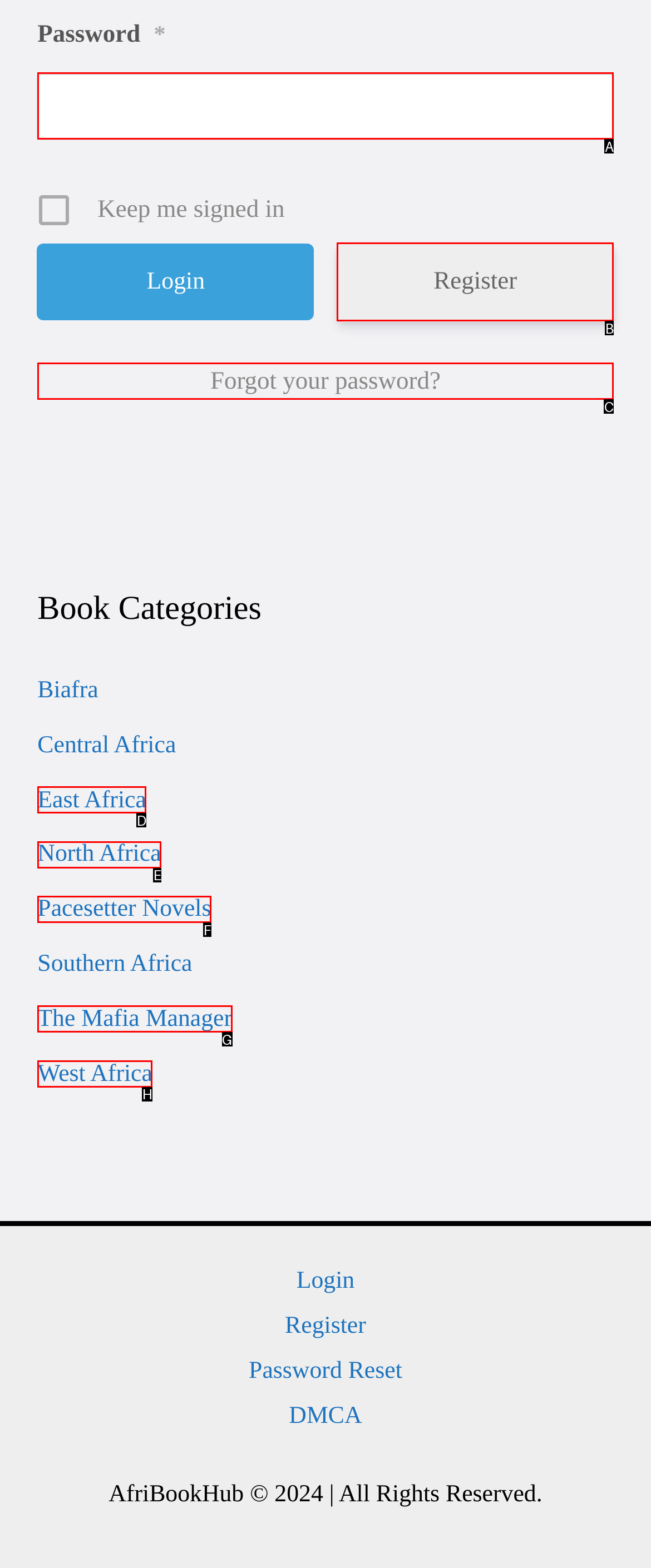Given the element description: Register, choose the HTML element that aligns with it. Indicate your choice with the corresponding letter.

B